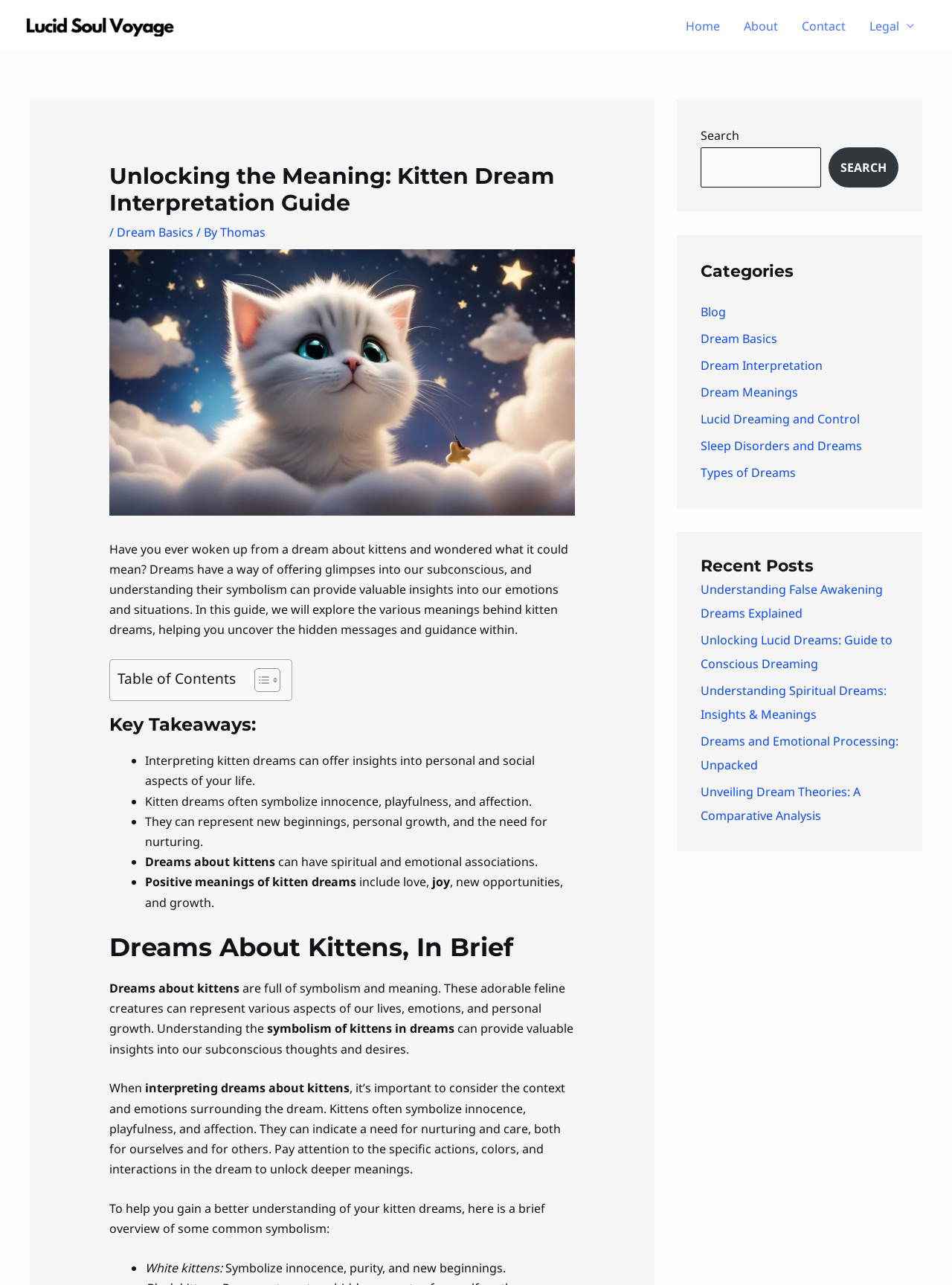Could you locate the bounding box coordinates for the section that should be clicked to accomplish this task: "Check out the 'Recent Posts' section".

[0.736, 0.433, 0.944, 0.449]